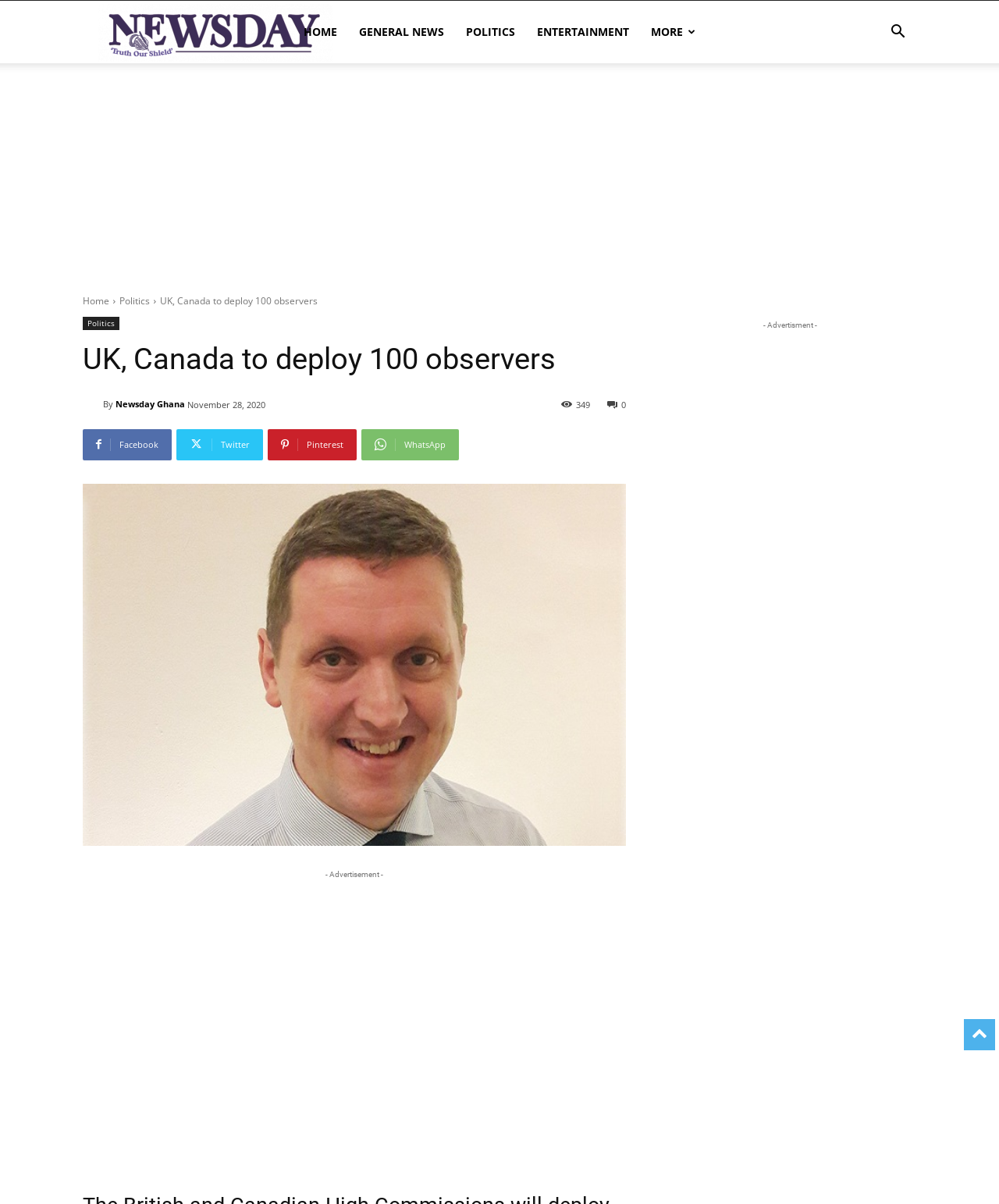Show the bounding box coordinates for the element that needs to be clicked to execute the following instruction: "Go to home page". Provide the coordinates in the form of four float numbers between 0 and 1, i.e., [left, top, right, bottom].

[0.293, 0.001, 0.348, 0.052]